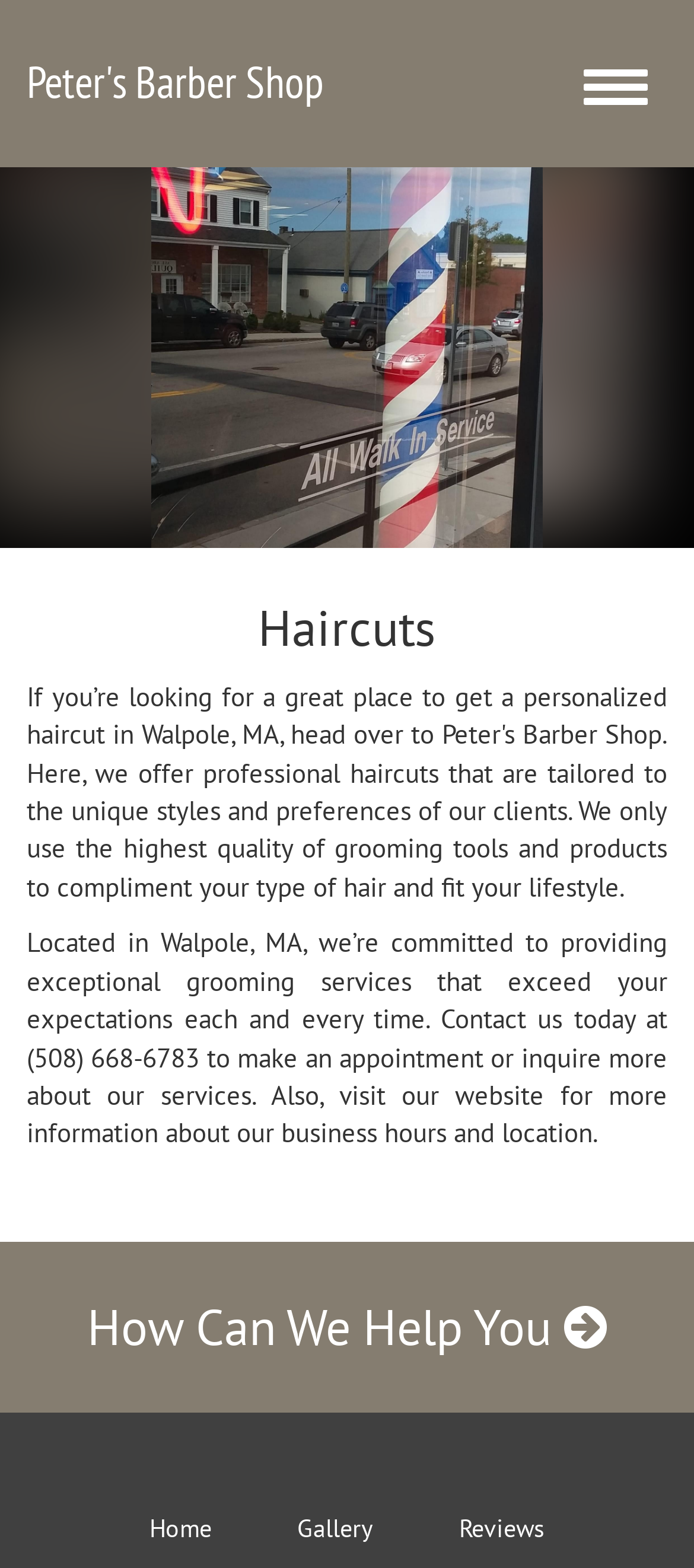What are the available sections on the webpage?
Provide a comprehensive and detailed answer to the question.

I found three link elements at the bottom of the webpage, which represent the available sections: Home, Gallery, and Reviews.